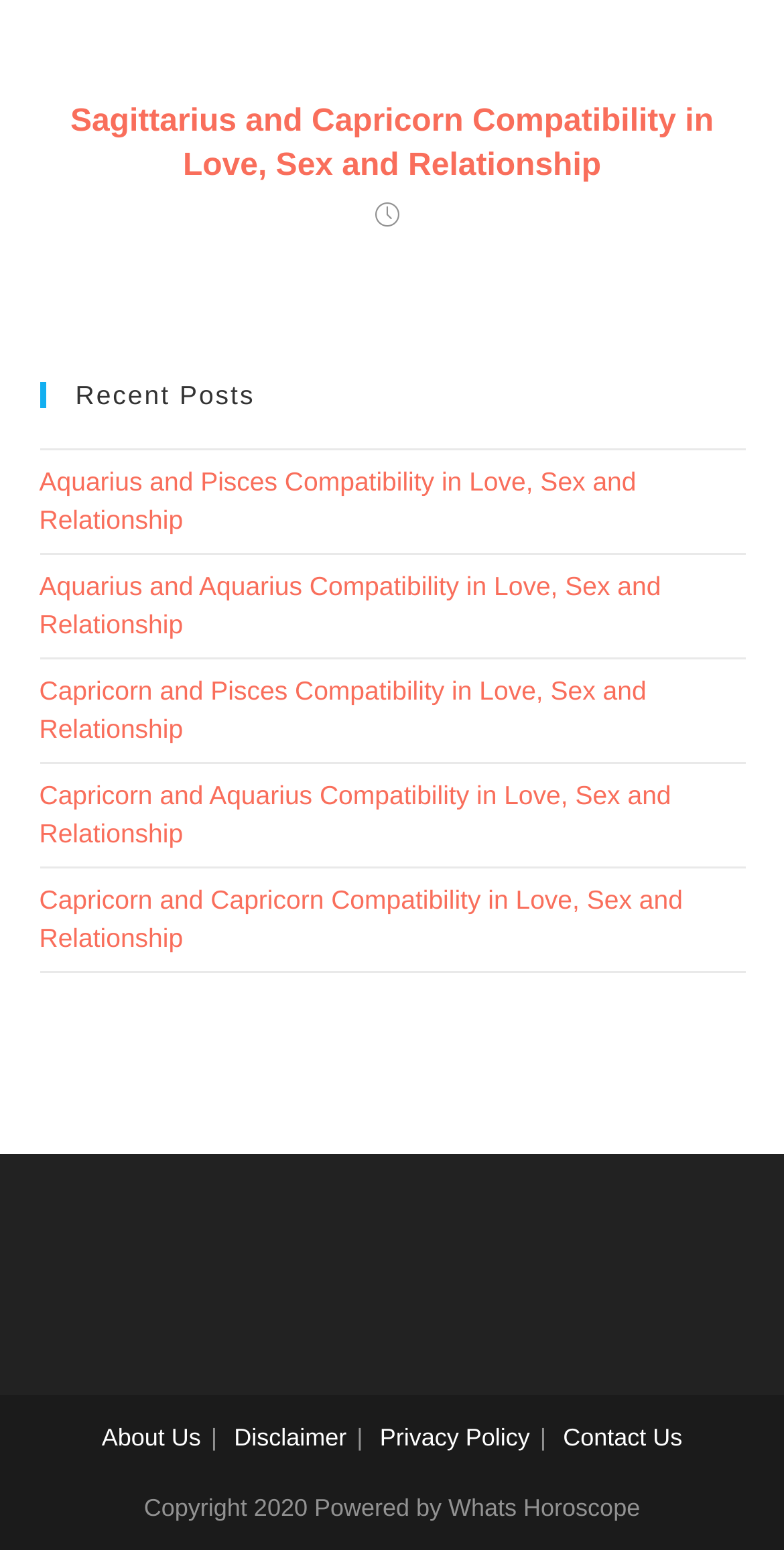Please identify the bounding box coordinates of the clickable area that will allow you to execute the instruction: "read about Sagittarius and Capricorn compatibility".

[0.081, 0.064, 0.919, 0.122]